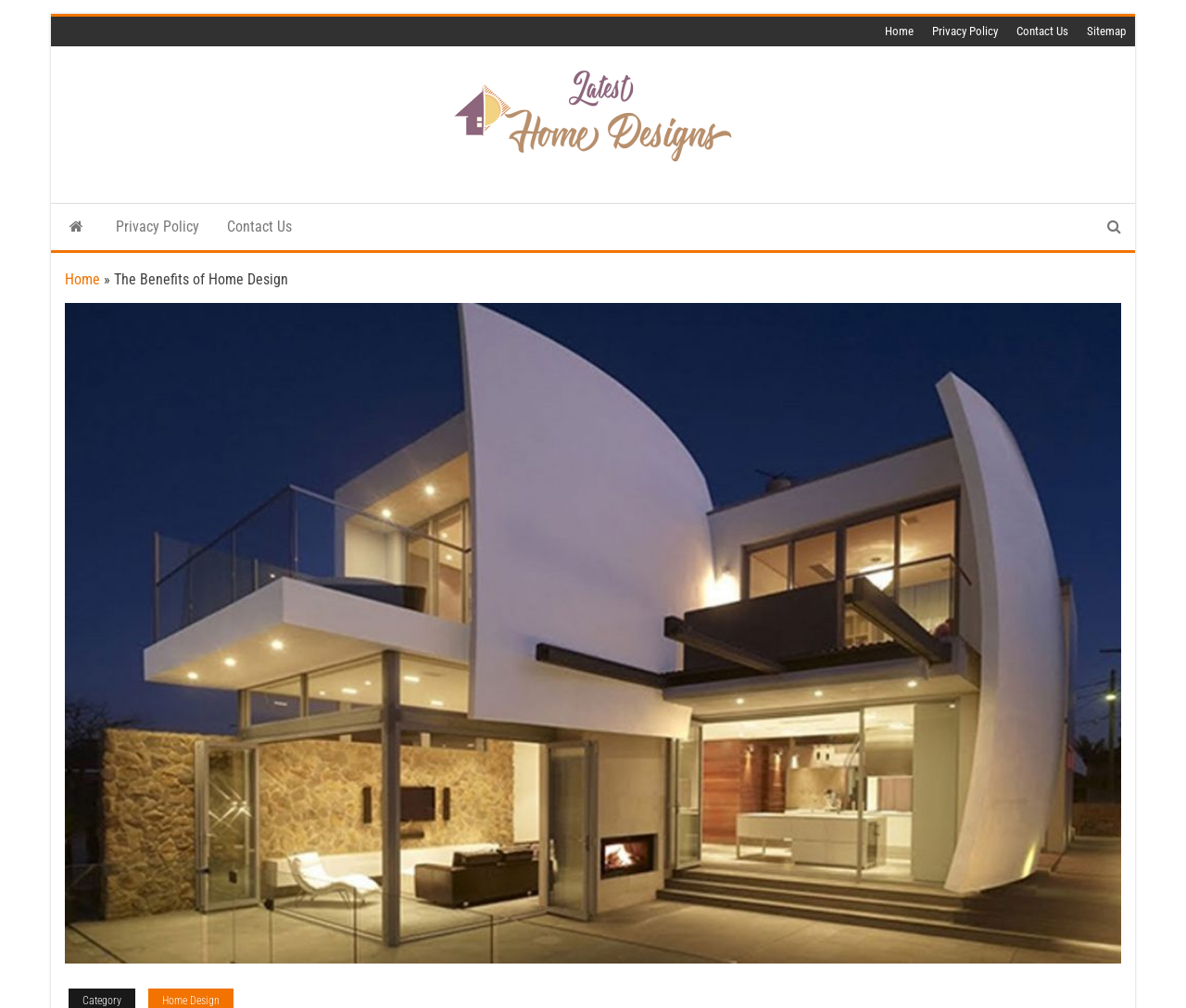Determine the bounding box for the HTML element described here: "Privacy Policy". The coordinates should be given as [left, top, right, bottom] with each number being a float between 0 and 1.

[0.086, 0.202, 0.18, 0.248]